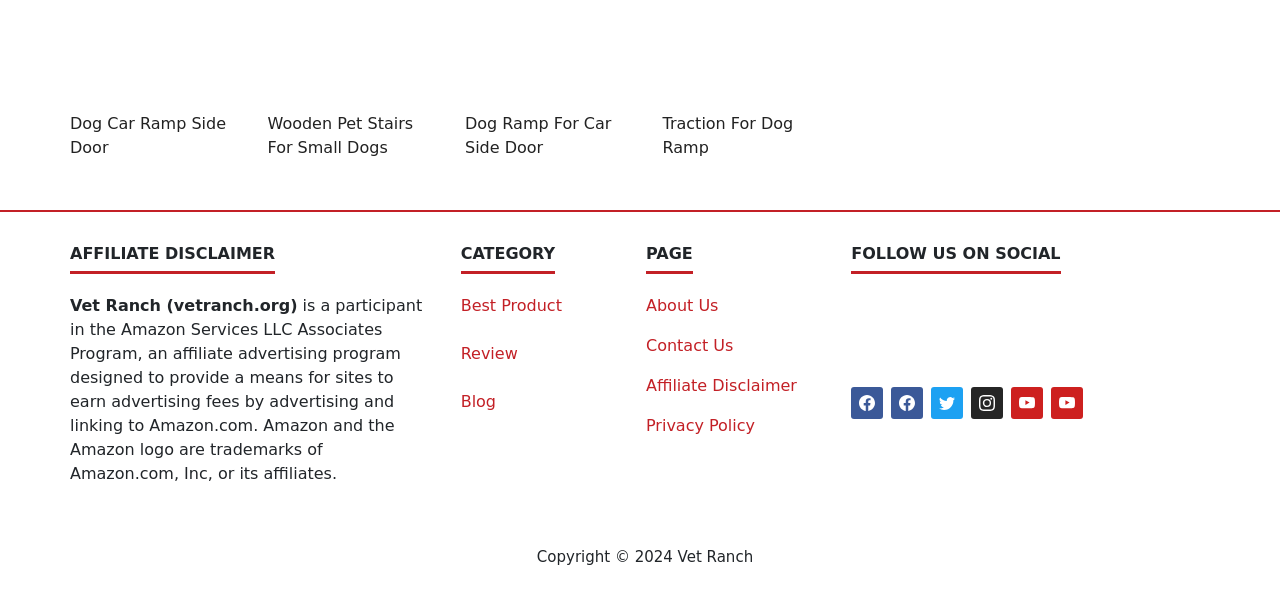Extract the bounding box for the UI element that matches this description: "alt="VET RANCH LOGO"".

[0.665, 0.552, 0.945, 0.583]